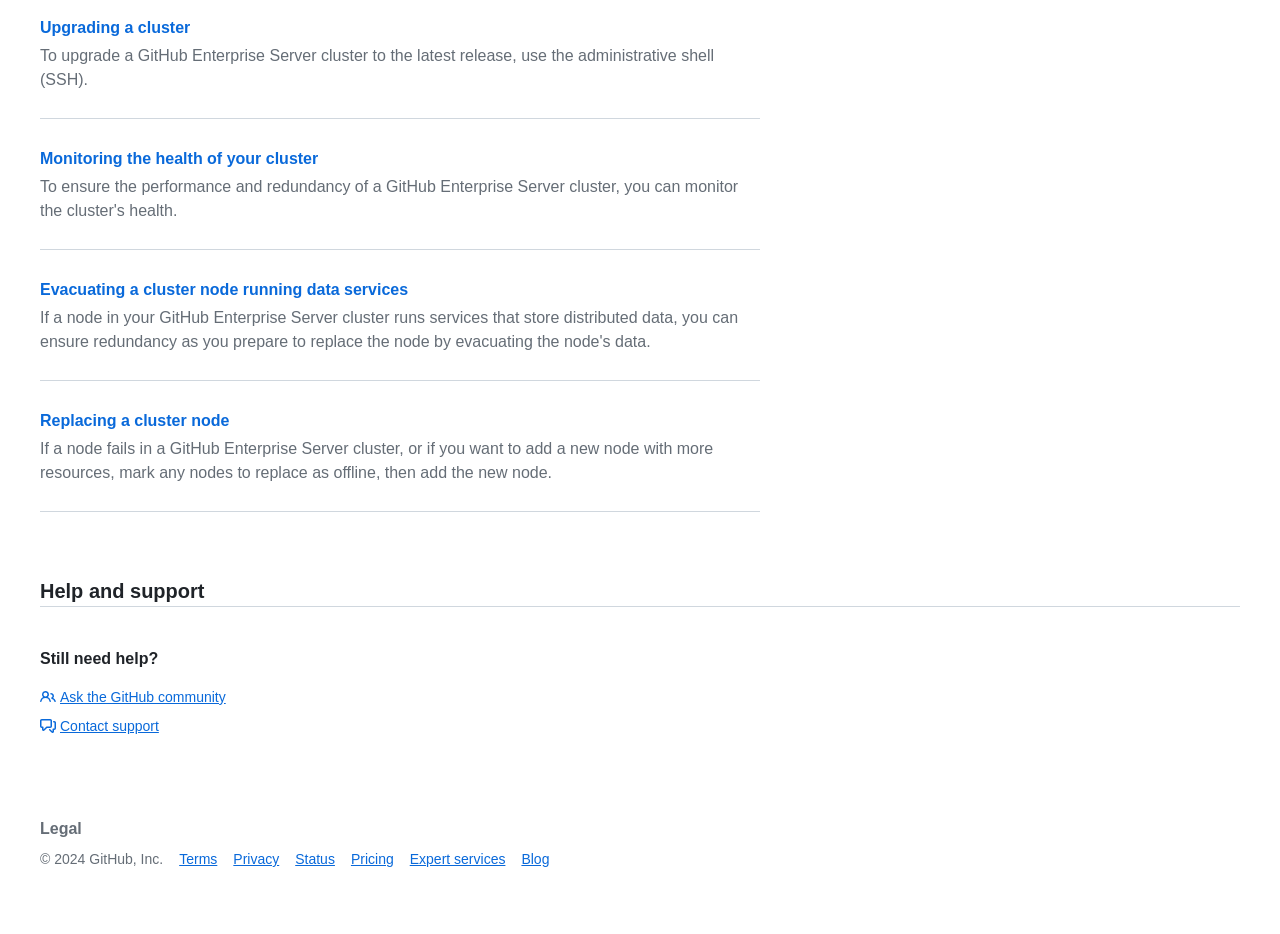Identify the bounding box coordinates of the part that should be clicked to carry out this instruction: "Click on 'Upgrading a cluster'".

[0.031, 0.02, 0.149, 0.039]